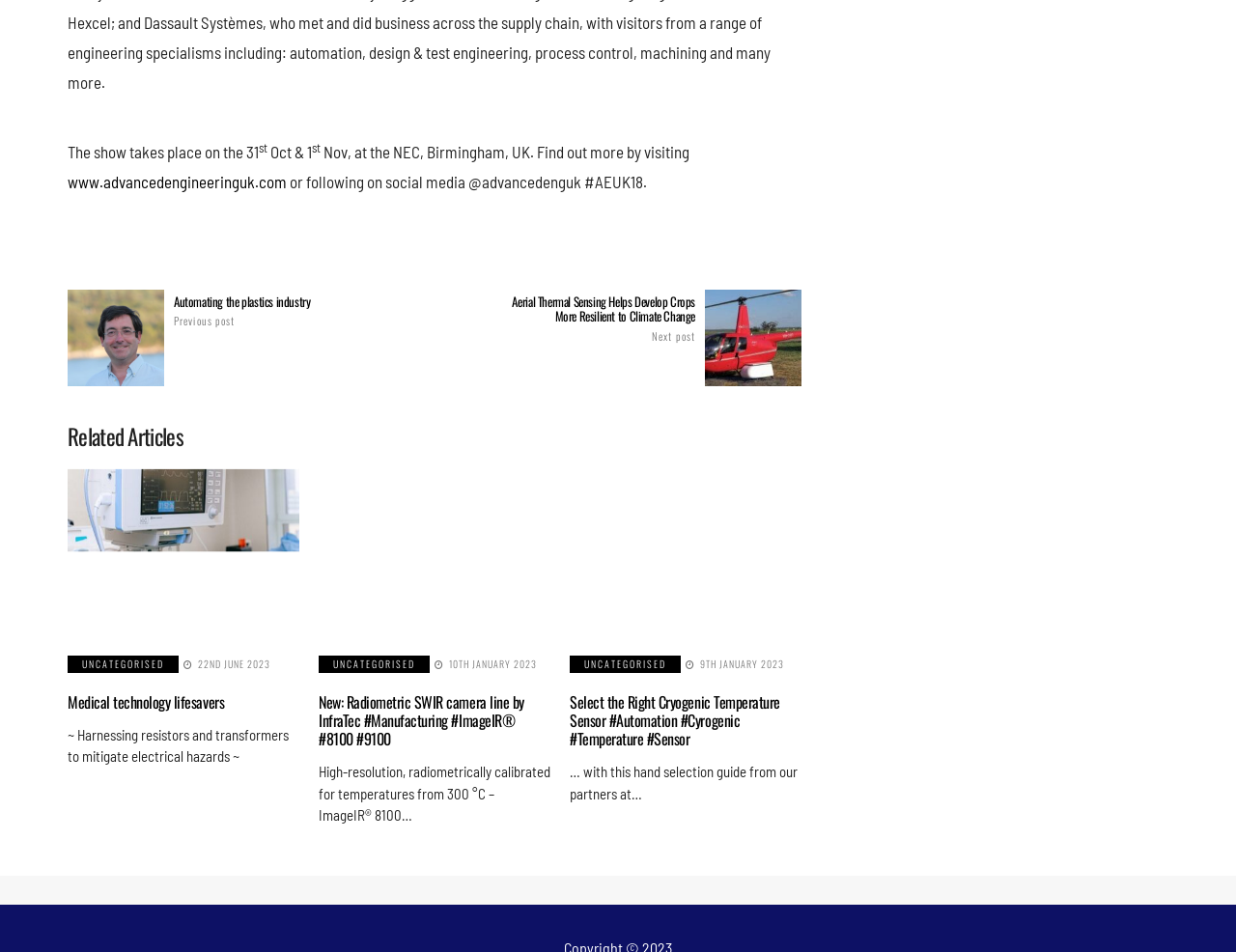Show me the bounding box coordinates of the clickable region to achieve the task as per the instruction: "Read the previous post about Automating the plastics industry".

[0.141, 0.309, 0.292, 0.344]